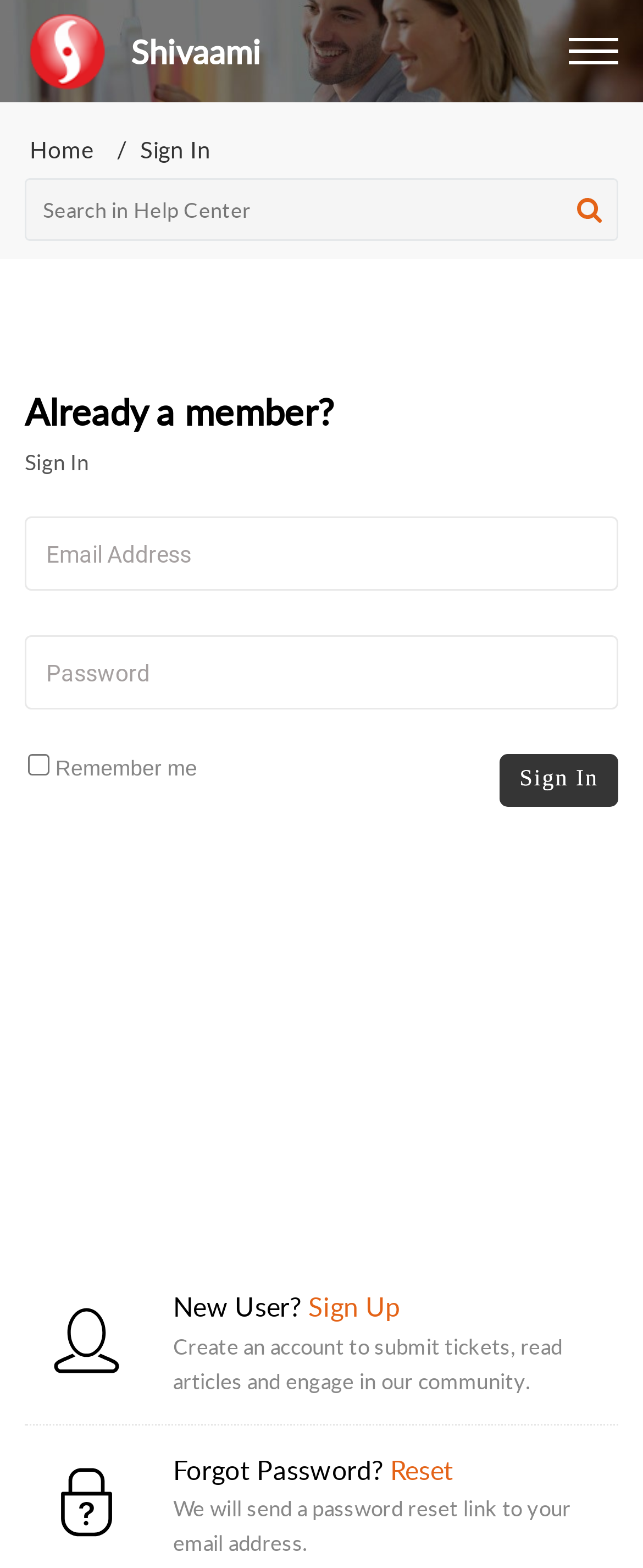Identify the bounding box coordinates for the UI element described by the following text: "alt="Shivaami" aria-label="Shivaami home"". Provide the coordinates as four float numbers between 0 and 1, in the format [left, top, right, bottom].

[0.038, 0.007, 0.17, 0.058]